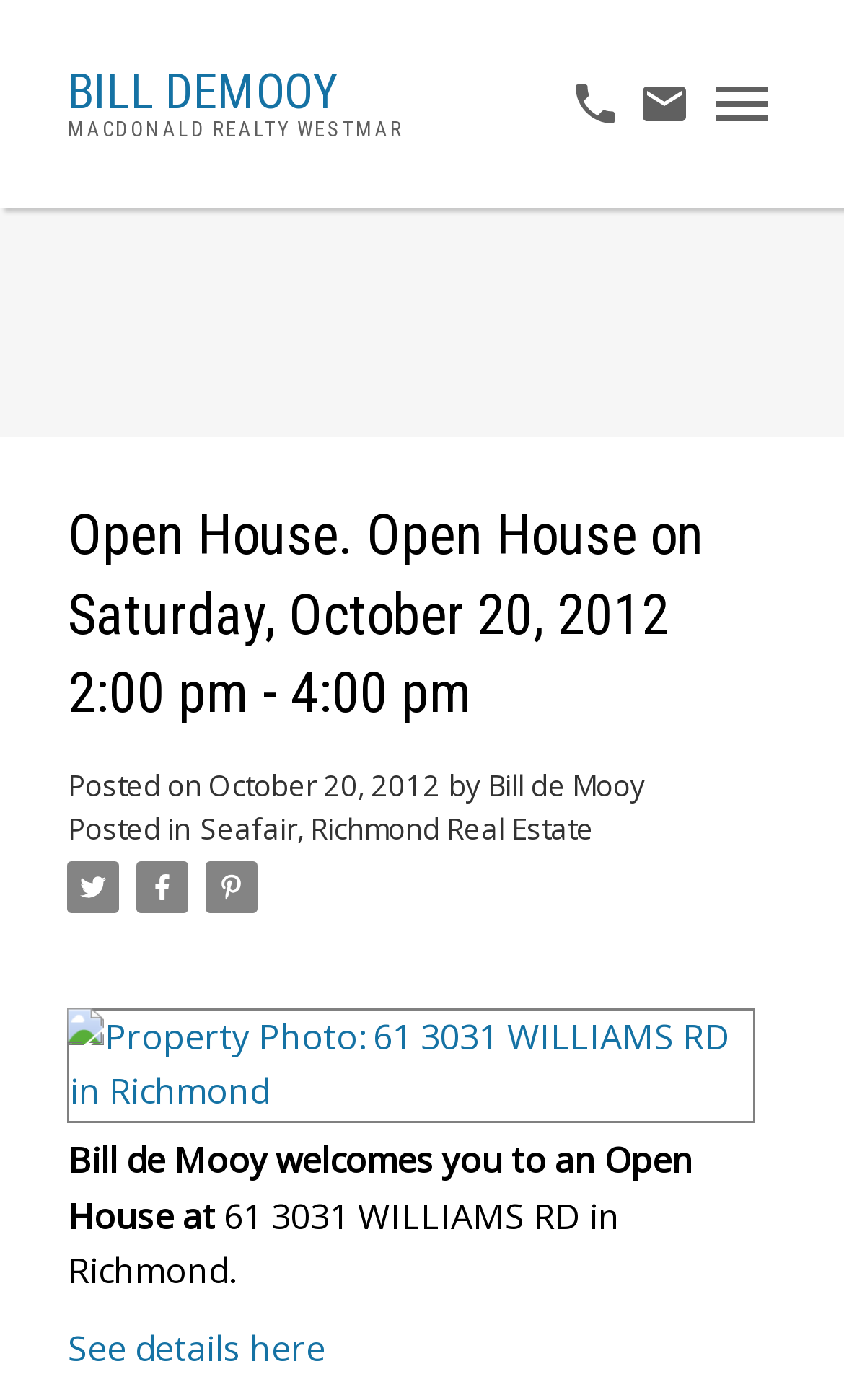Please mark the clickable region by giving the bounding box coordinates needed to complete this instruction: "Click the button to search".

[0.781, 0.294, 0.899, 0.368]